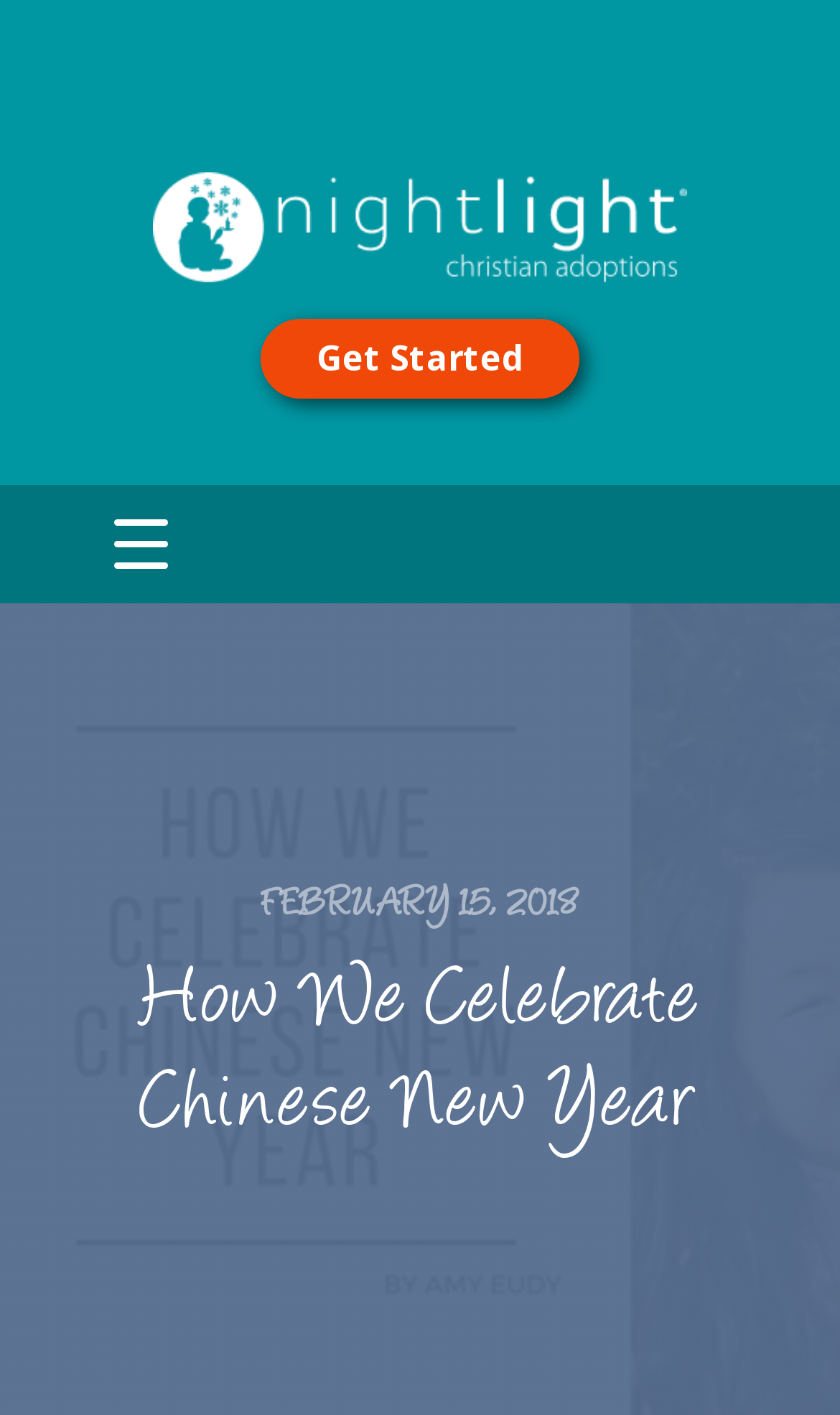Please specify the bounding box coordinates in the format (top-left x, top-left y, bottom-right x, bottom-right y), with all values as floating point numbers between 0 and 1. Identify the bounding box of the UI element described by: parent_node: I'm Pregnant aria-label="Menu Trigger"

[0.096, 0.342, 0.237, 0.426]